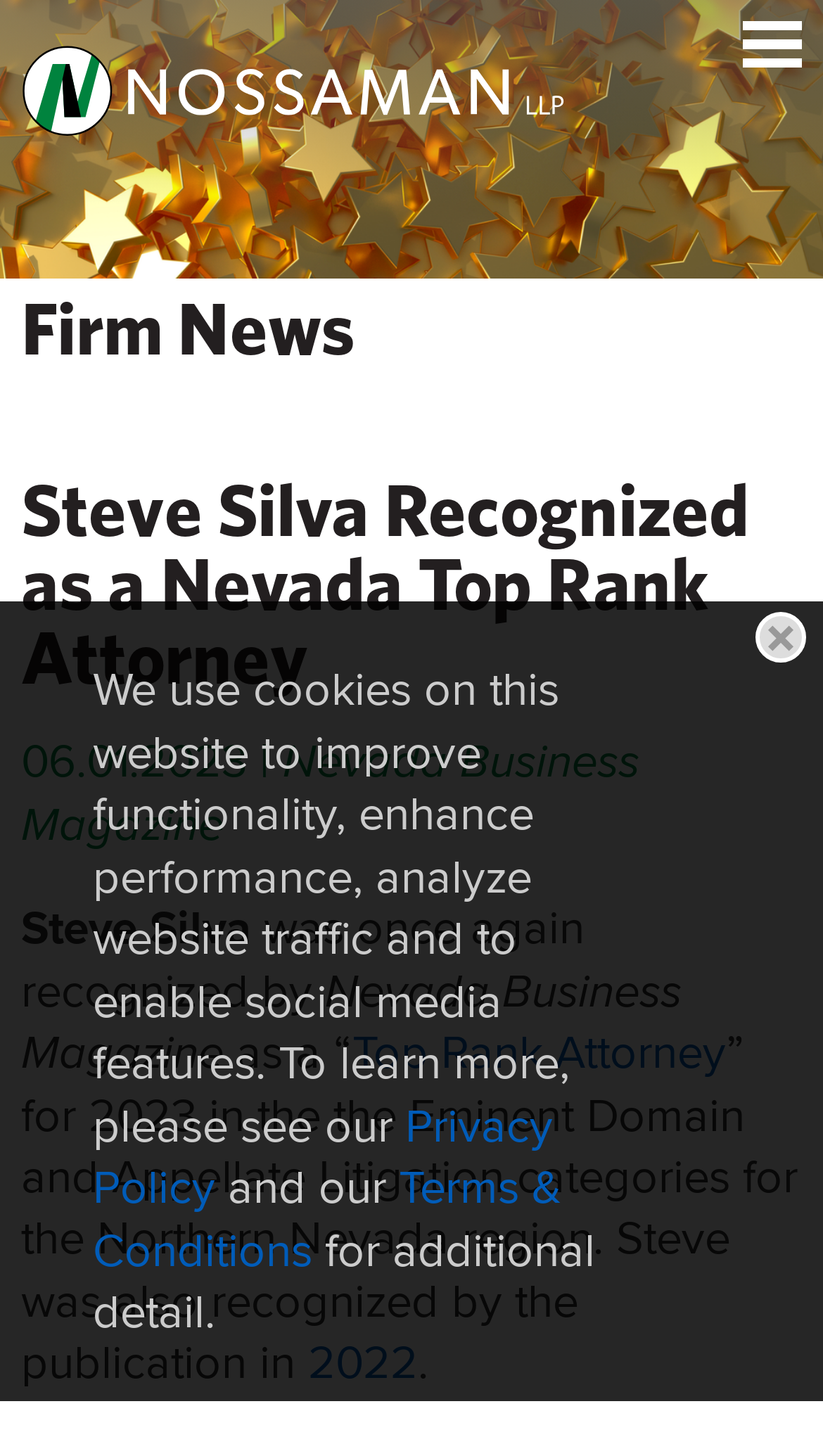What year was Steve Silva also recognized by the publication?
Using the image, answer in one word or phrase.

2022